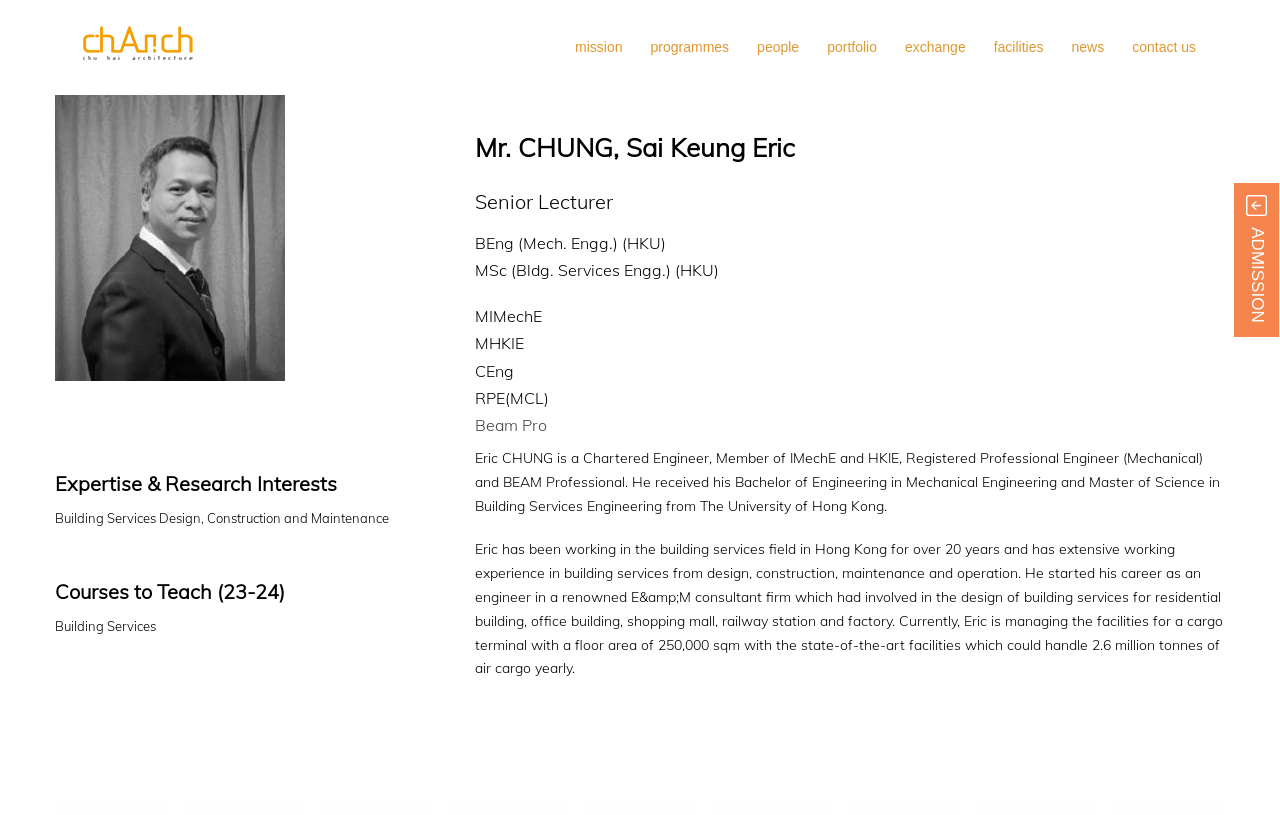Please identify the bounding box coordinates of the clickable area that will fulfill the following instruction: "Go to home page". The coordinates should be in the format of four float numbers between 0 and 1, i.e., [left, top, right, bottom].

None